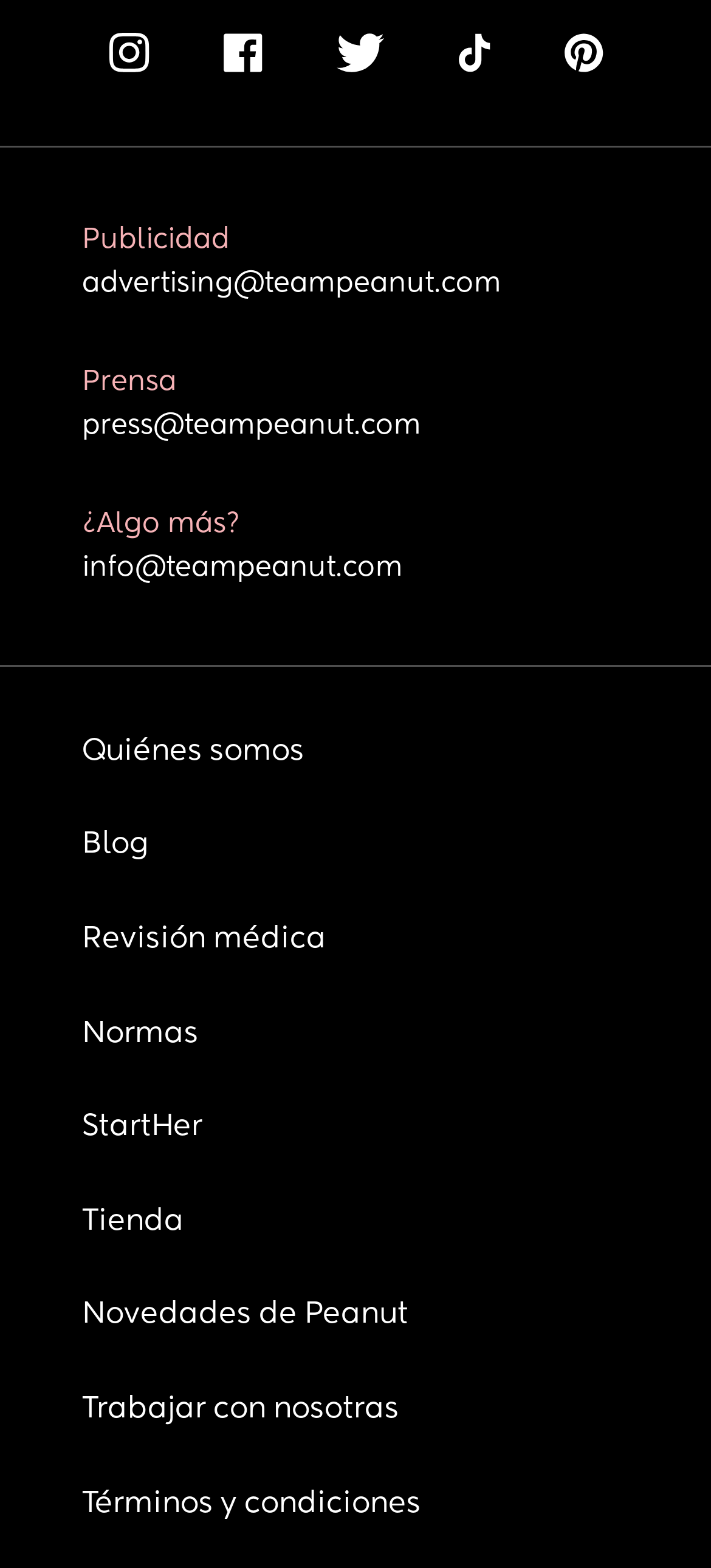Please provide the bounding box coordinates for the element that needs to be clicked to perform the following instruction: "Read the blog". The coordinates should be given as four float numbers between 0 and 1, i.e., [left, top, right, bottom].

[0.115, 0.51, 0.885, 0.57]